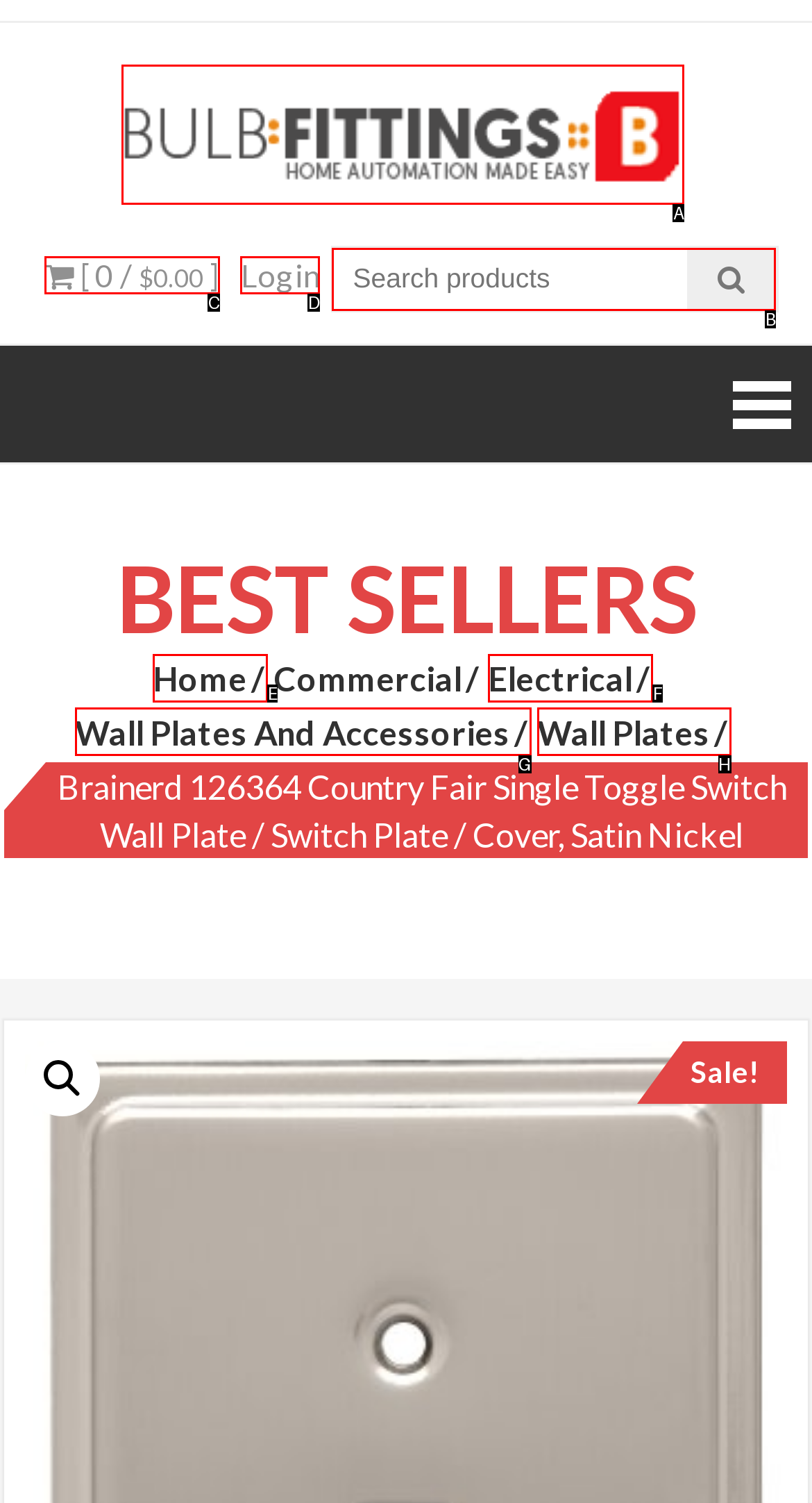Determine the HTML element that best aligns with the description: name="s" placeholder="Search products"
Answer with the appropriate letter from the listed options.

B